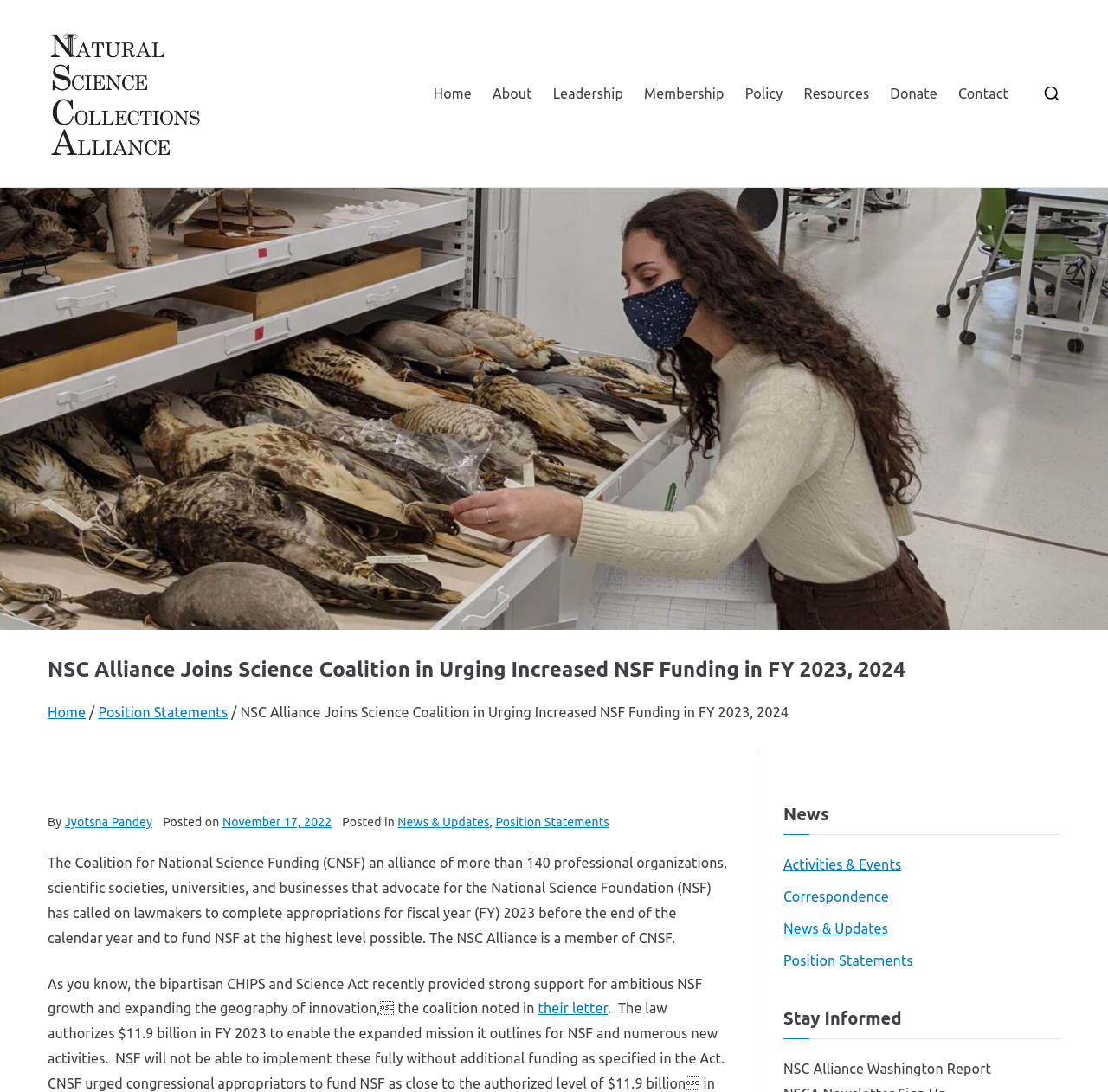Provide a one-word or brief phrase answer to the question:
What is the name of the alliance?

NSC Alliance